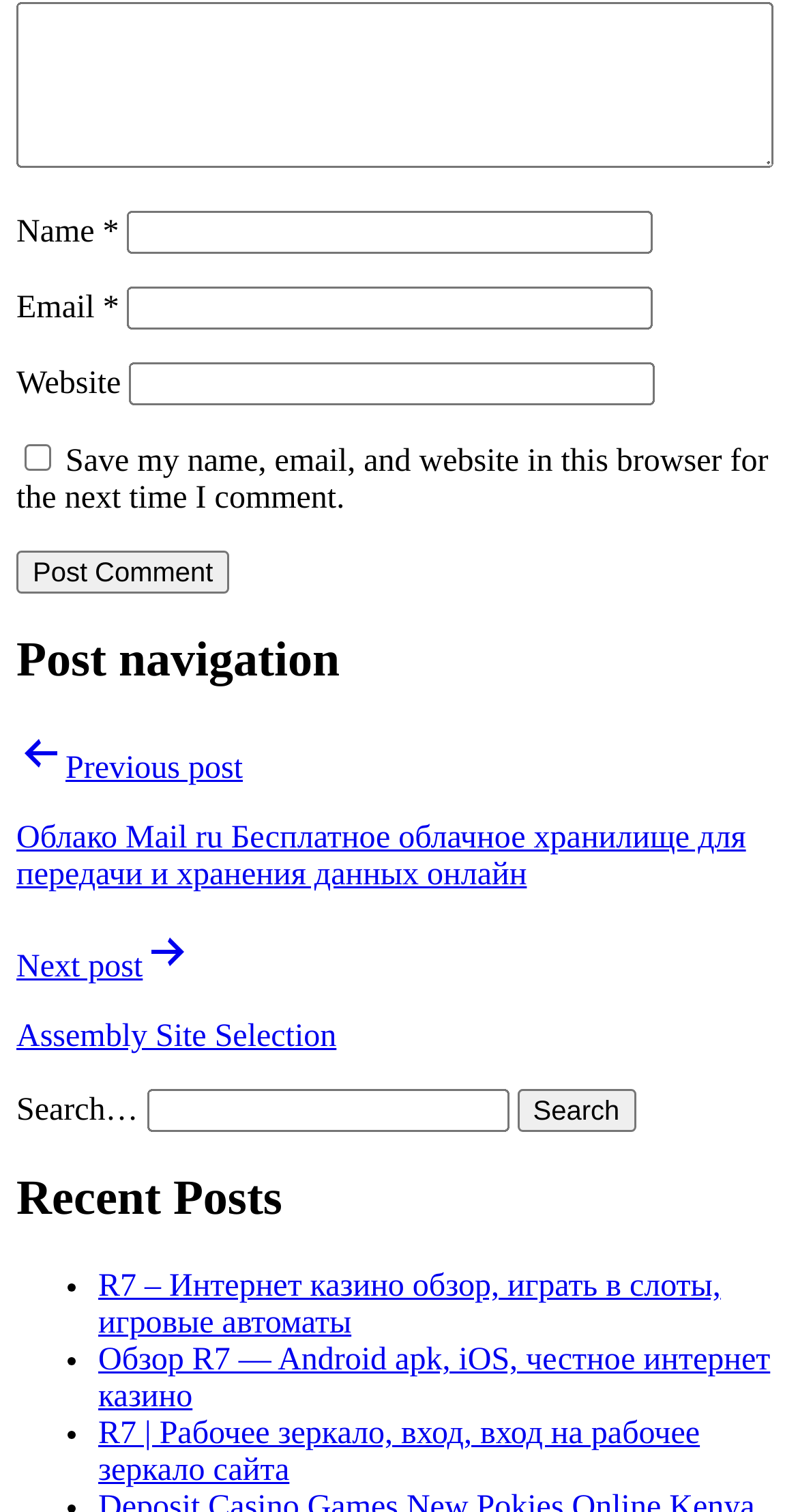Locate and provide the bounding box coordinates for the HTML element that matches this description: "parent_node: Email * aria-describedby="email-notes" name="email"".

[0.16, 0.189, 0.819, 0.217]